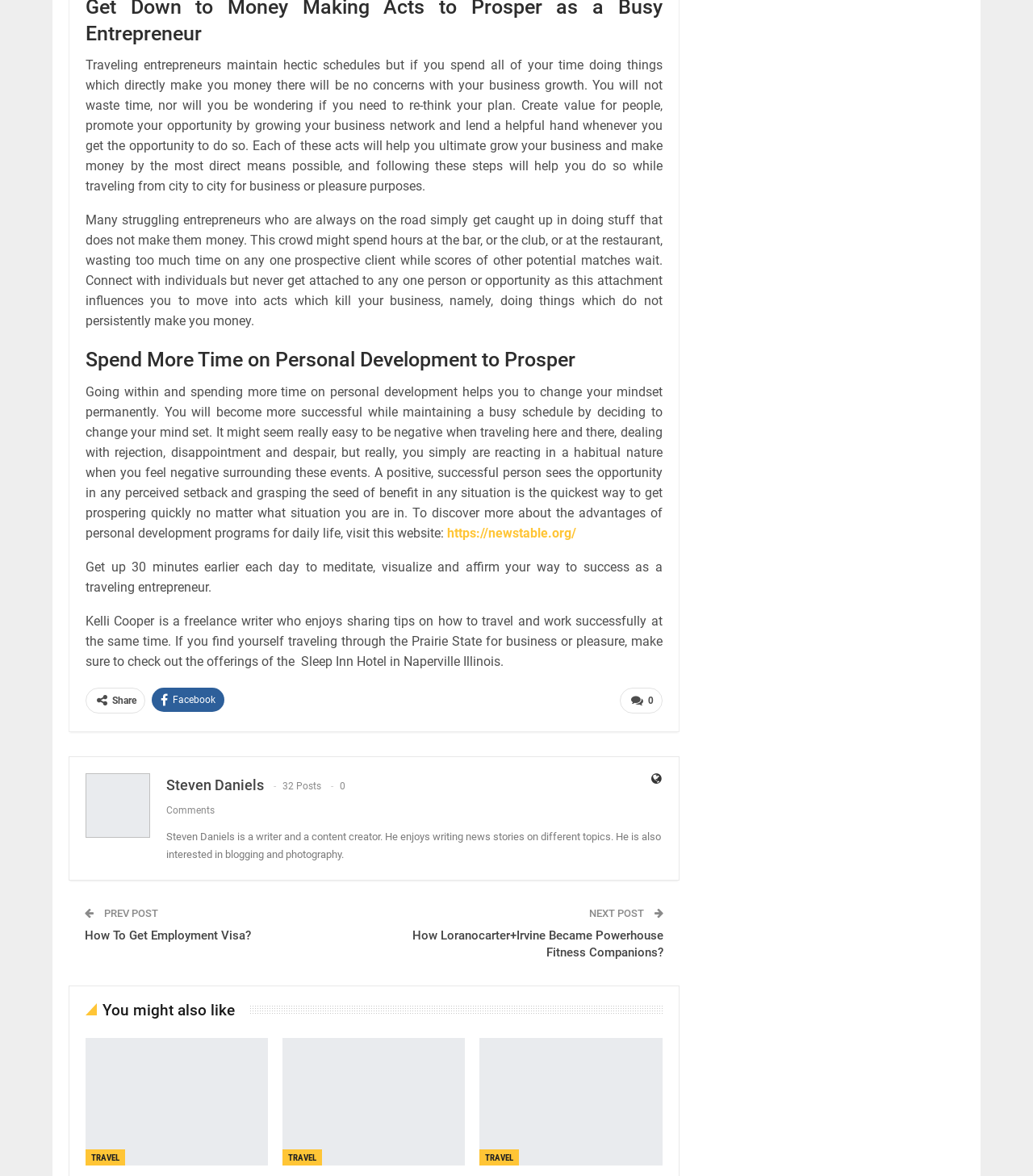What is the benefit of personal development for entrepreneurs?
Please provide a single word or phrase as your answer based on the screenshot.

Become more successful